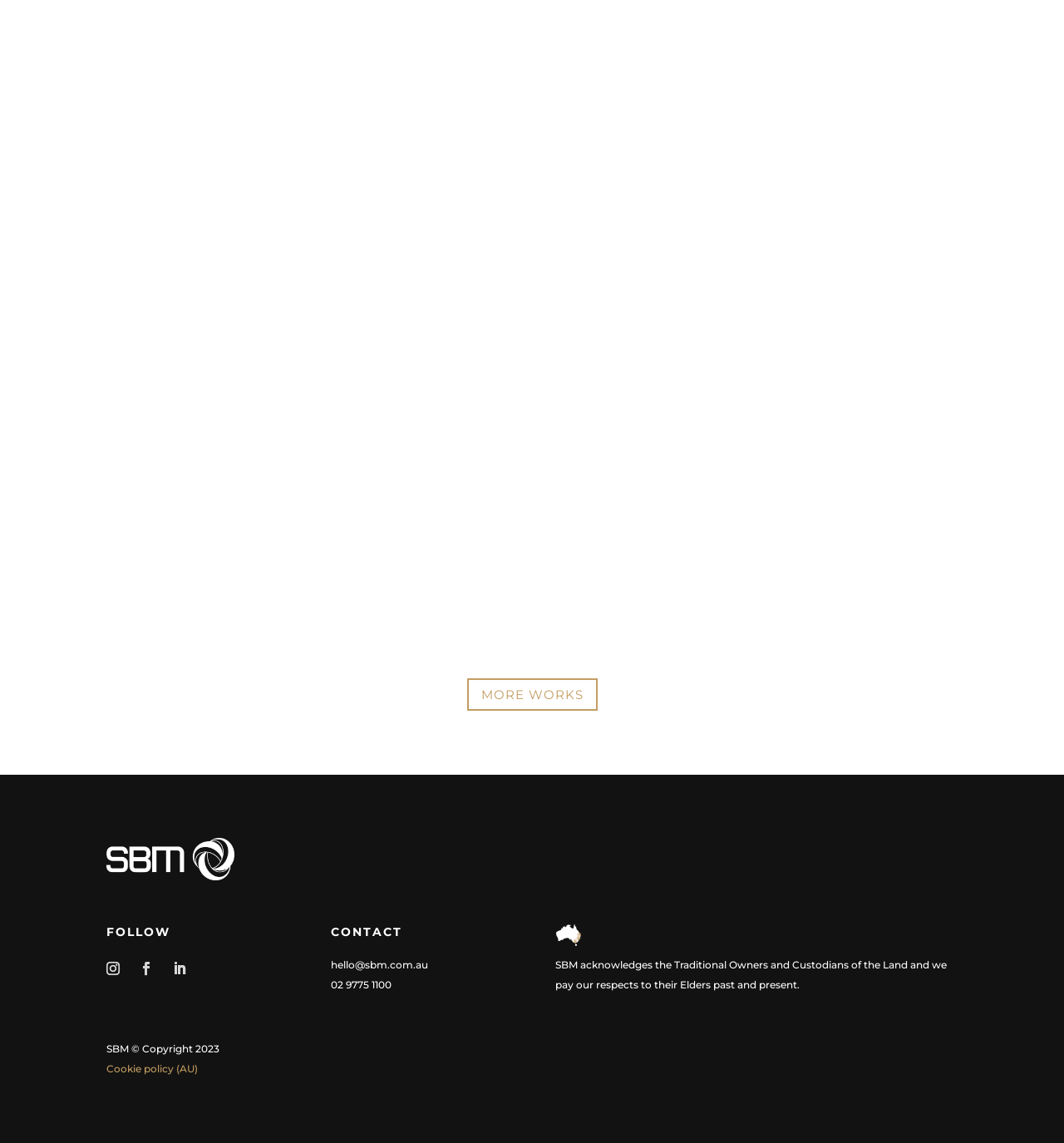What is the company's phone number?
Answer the question with a single word or phrase by looking at the picture.

02 9775 1100